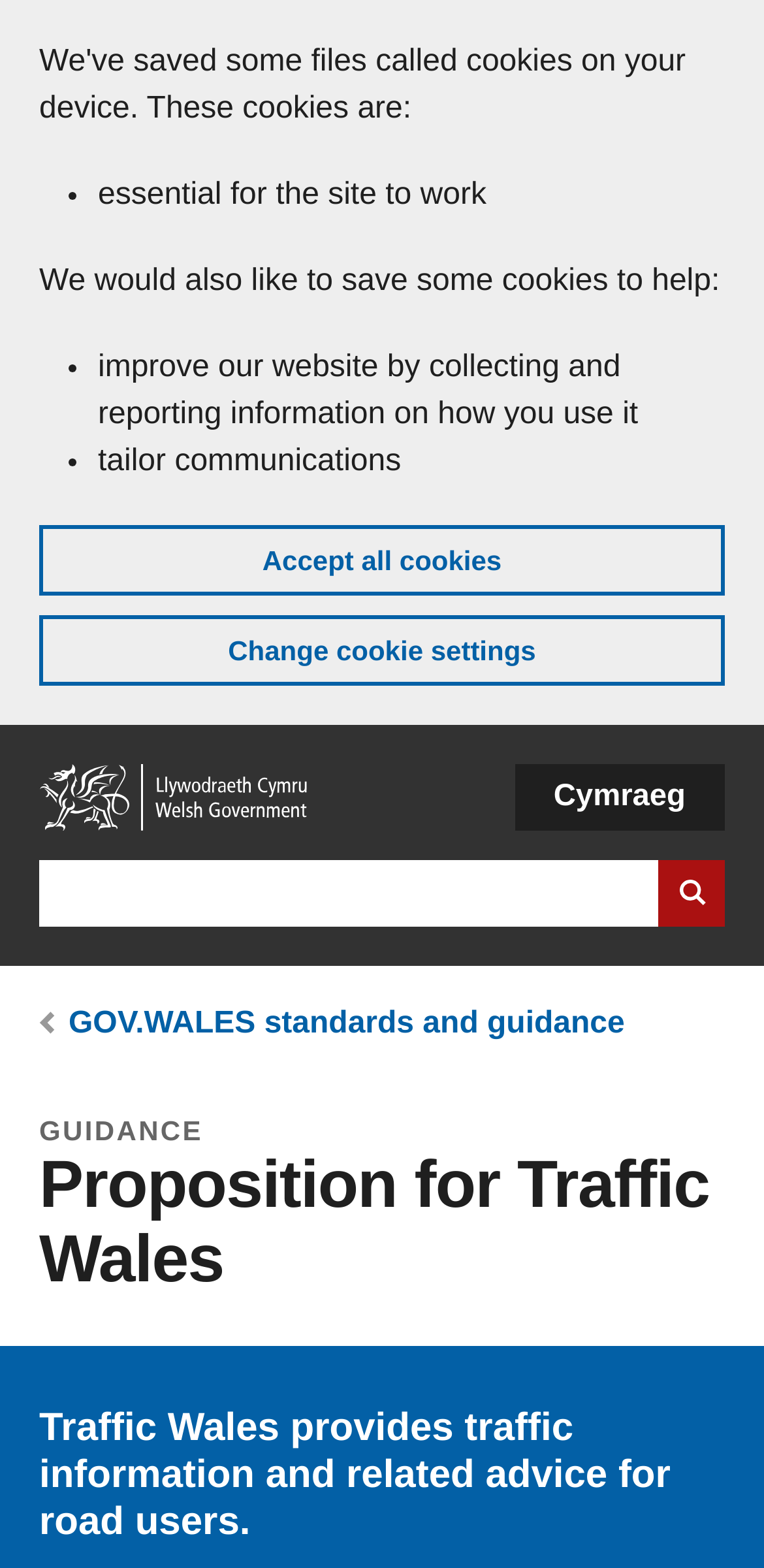Specify the bounding box coordinates of the element's region that should be clicked to achieve the following instruction: "Check out CCN Community". The bounding box coordinates consist of four float numbers between 0 and 1, in the format [left, top, right, bottom].

None